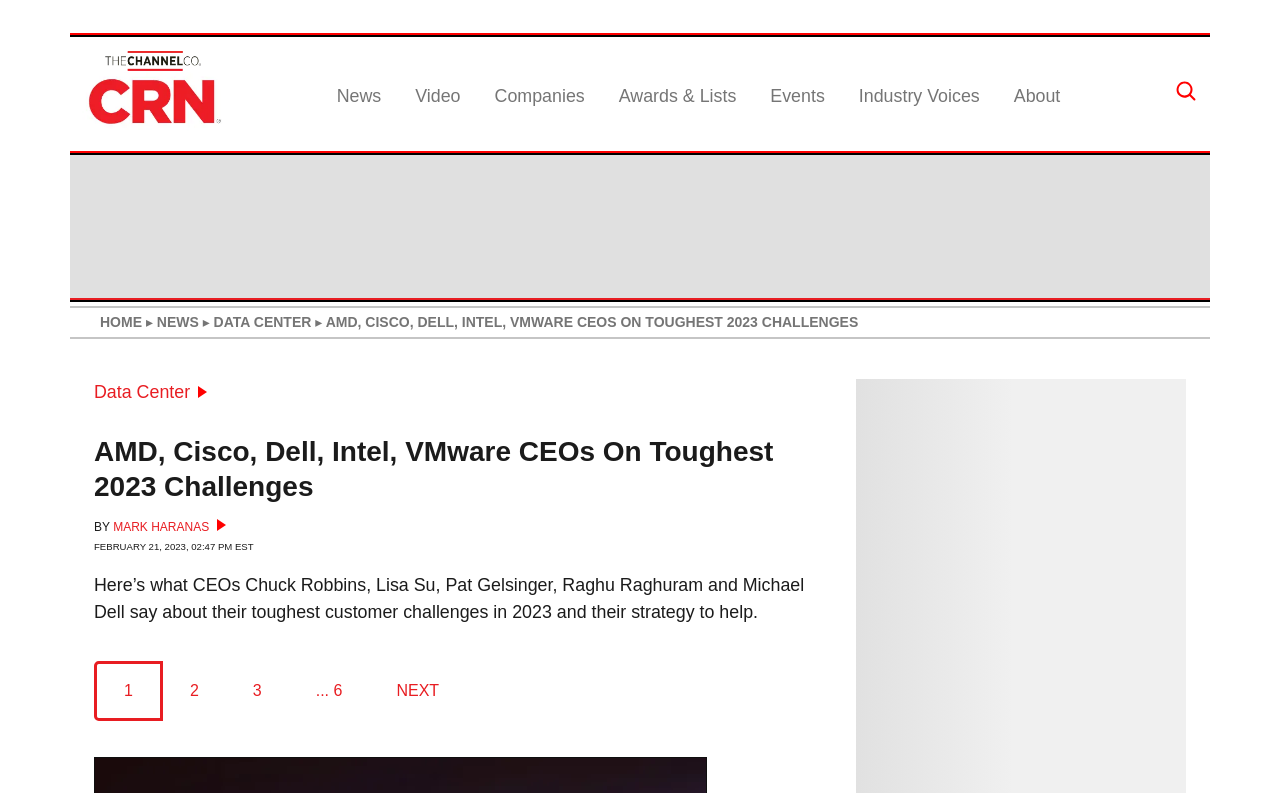Describe all the key features of the webpage in detail.

The webpage appears to be a news article page, with a focus on a specific article about CEOs from various tech companies discussing customer challenges in 2023. 

At the top left of the page, there is a link to navigate to the homepage. Next to it, there is a small shape image. Above the main content, there are several tabs labeled "News", "Video", "Companies", "Awards & Lists", "Events", "Industry Voices", and "About", which likely serve as navigation links to other sections of the website.

The main content of the page is an article with a heading that matches the title of the webpage. Below the heading, there is a byline with the author's name, Mark Haranas, and the date of publication, February 21, 2023. 

The article's main text summarizes the CEOs' views on customer challenges in 2023 and their strategies to address them. Below the article, there is a navigation section with links to other news articles, labeled as "1", "2", "3", and so on, with a "NEXT" link at the end.

On the top right of the page, there is another link to the homepage, labeled as "HOME", and several other links to specific sections of the website, including "NEWS" and "DATA CENTER".